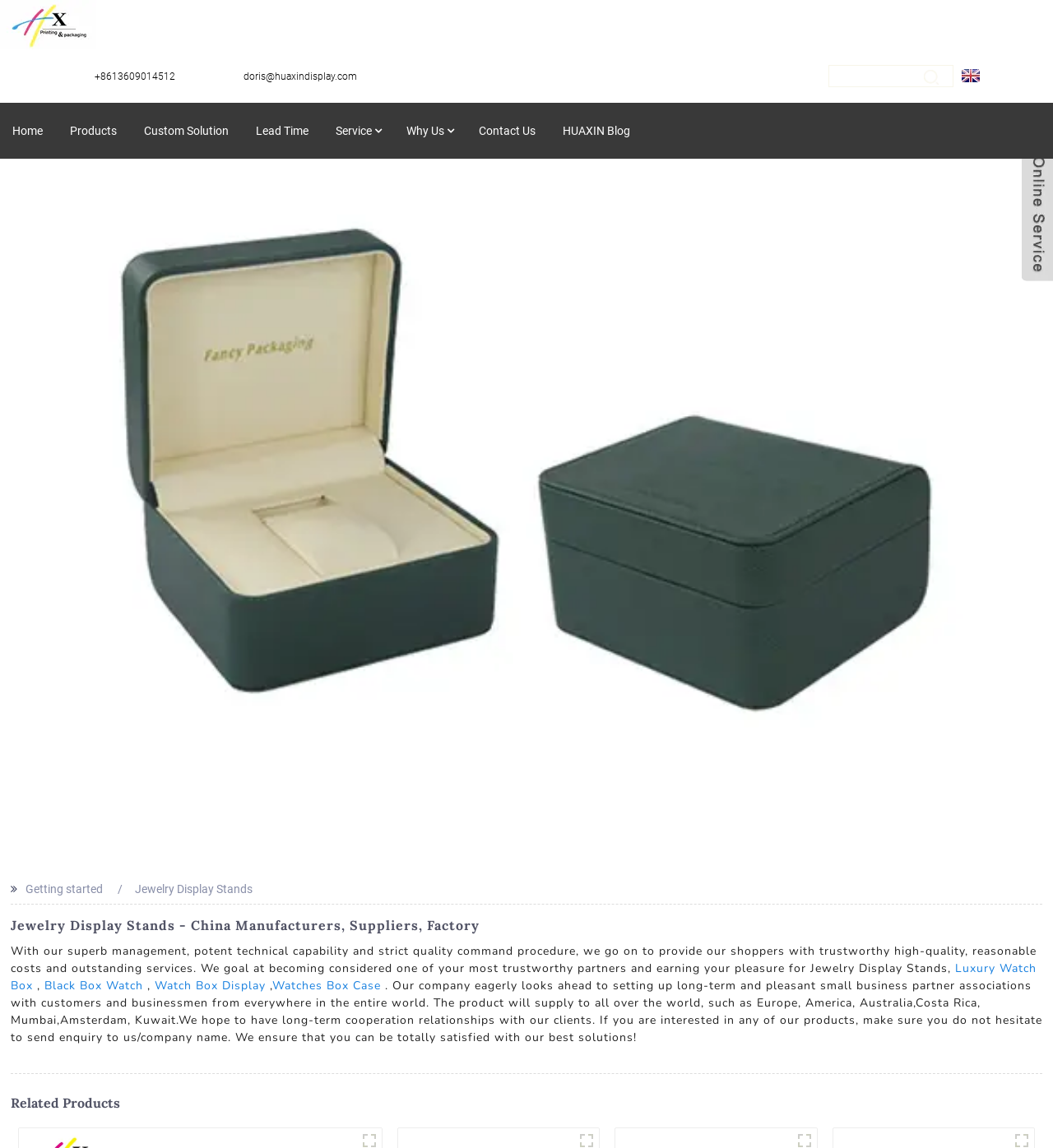What social media platforms does the company have?
Examine the image and give a concise answer in one word or a short phrase.

YouTube and others